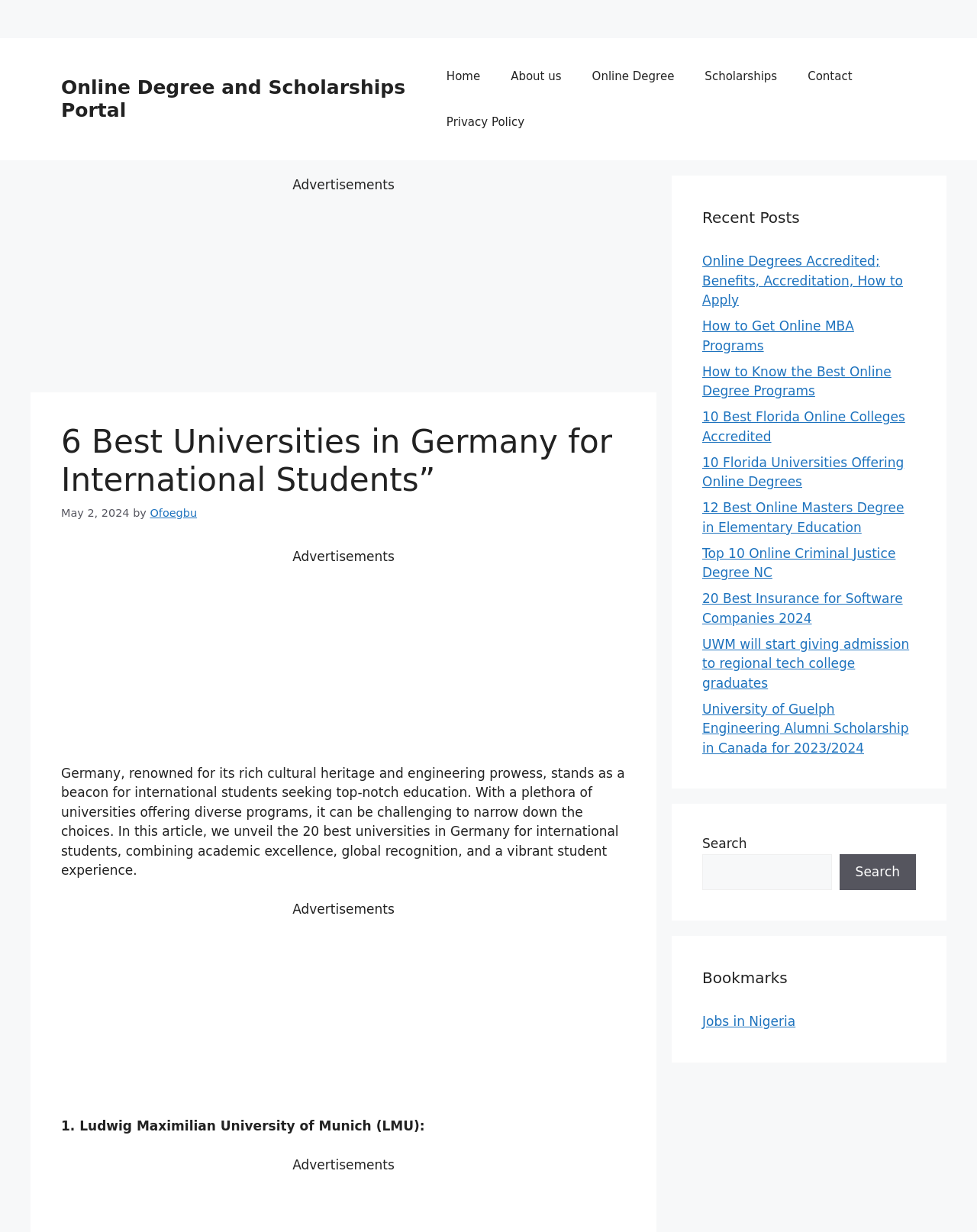Identify the bounding box coordinates of the region I need to click to complete this instruction: "Check the 'Recent Posts'".

[0.719, 0.167, 0.938, 0.186]